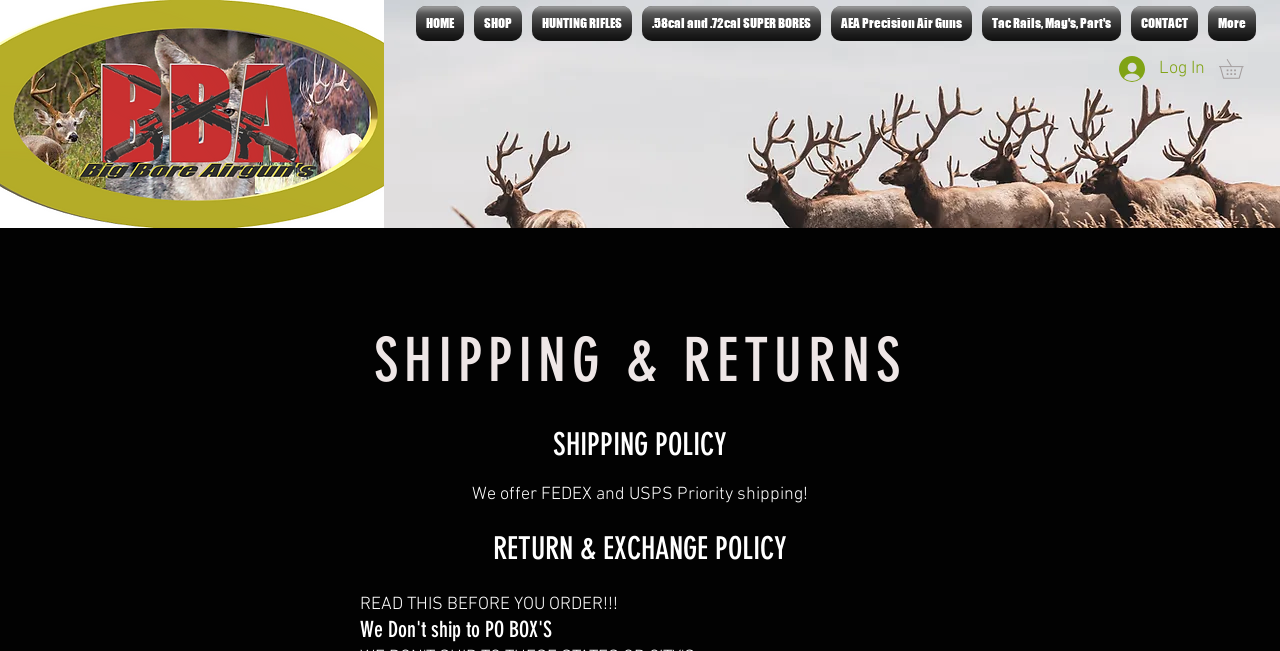Using the webpage screenshot, locate the HTML element that fits the following description and provide its bounding box: "Log In".

[0.863, 0.077, 0.952, 0.135]